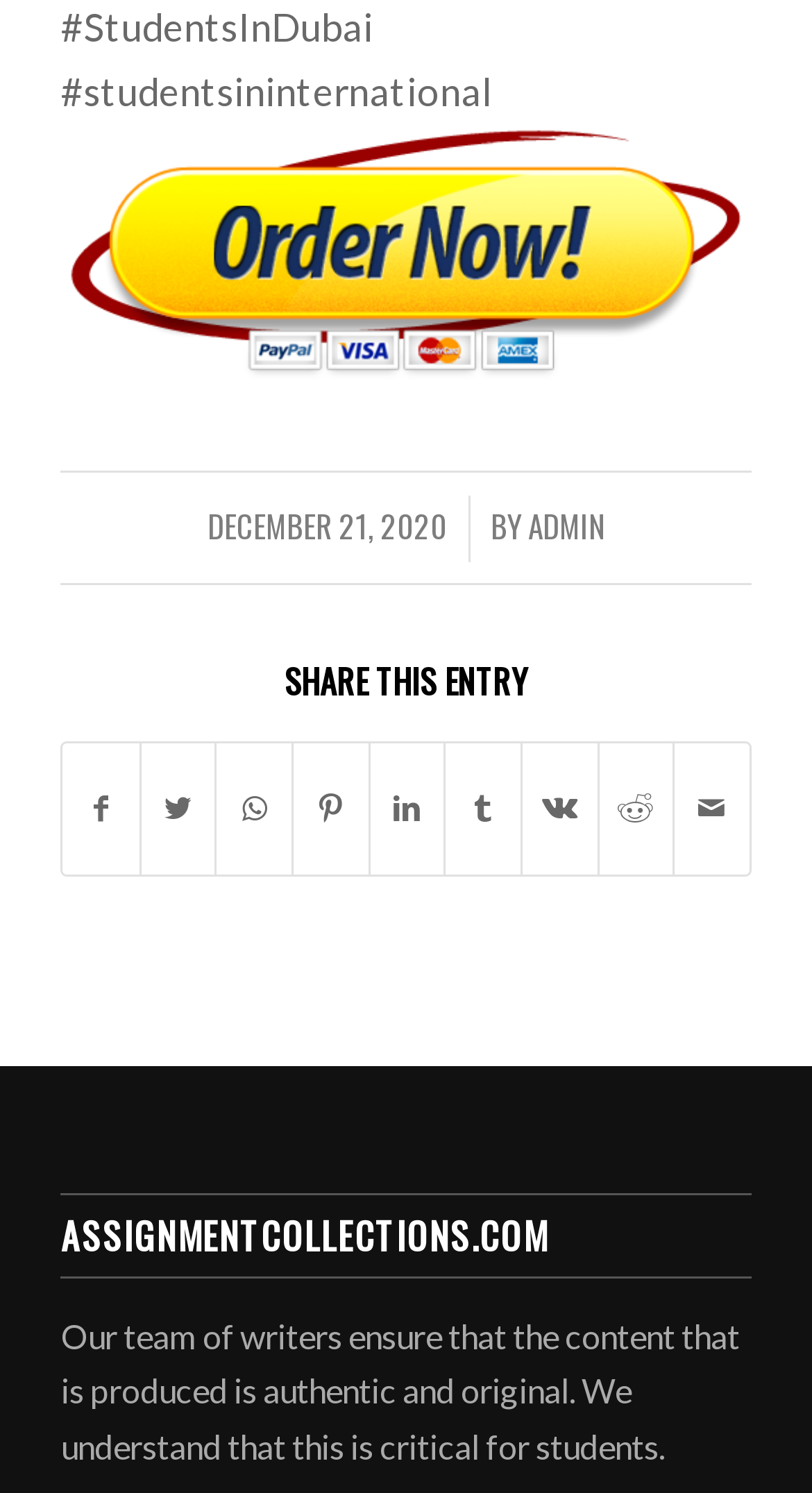How many social media platforms can you share this article on?
Offer a detailed and exhaustive answer to the question.

I found the number of social media platforms by counting the link elements that say 'Share on Facebook', 'Share on Twitter', 'Share on WhatsApp', 'Share on Pinterest', 'Share on LinkedIn', 'Share on Tumblr', 'Share on Vk', 'Share on Reddit', and 'Share by Mail'.